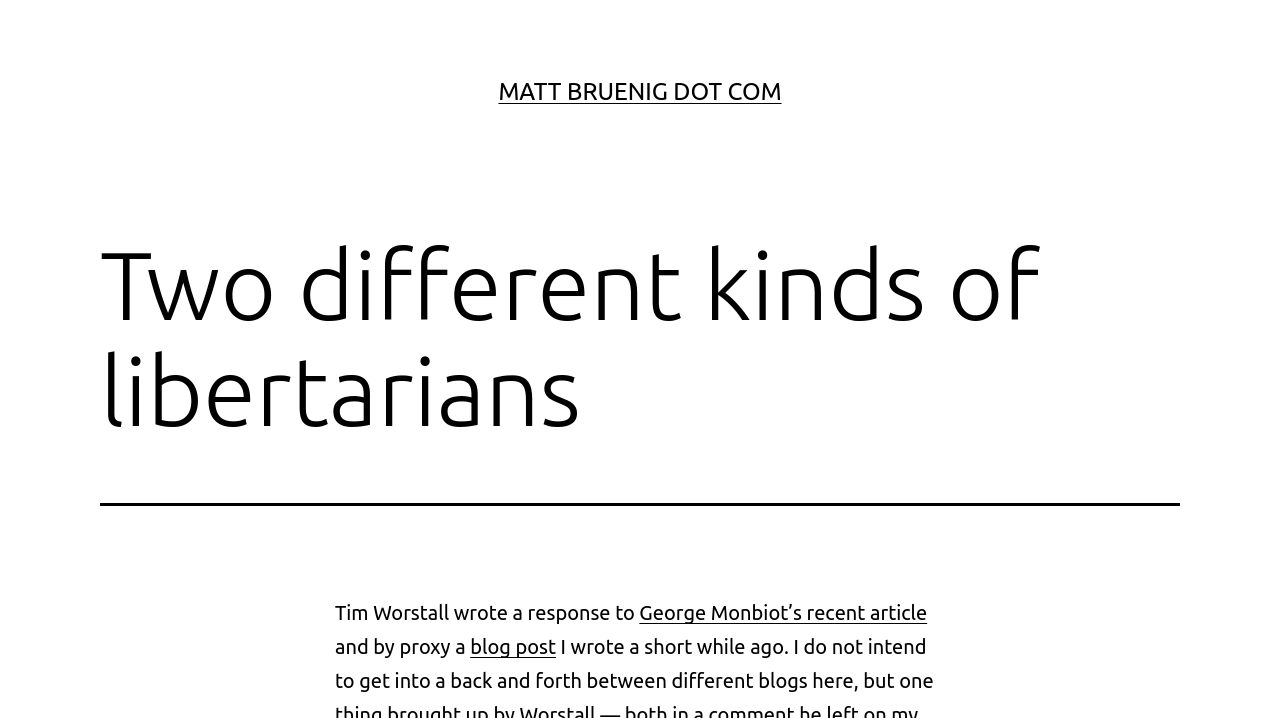Refer to the image and provide an in-depth answer to the question:
What is the name of the website?

I found this information by looking at the top-level link element, which has the text content 'MATT BRUENIG DOT COM'.